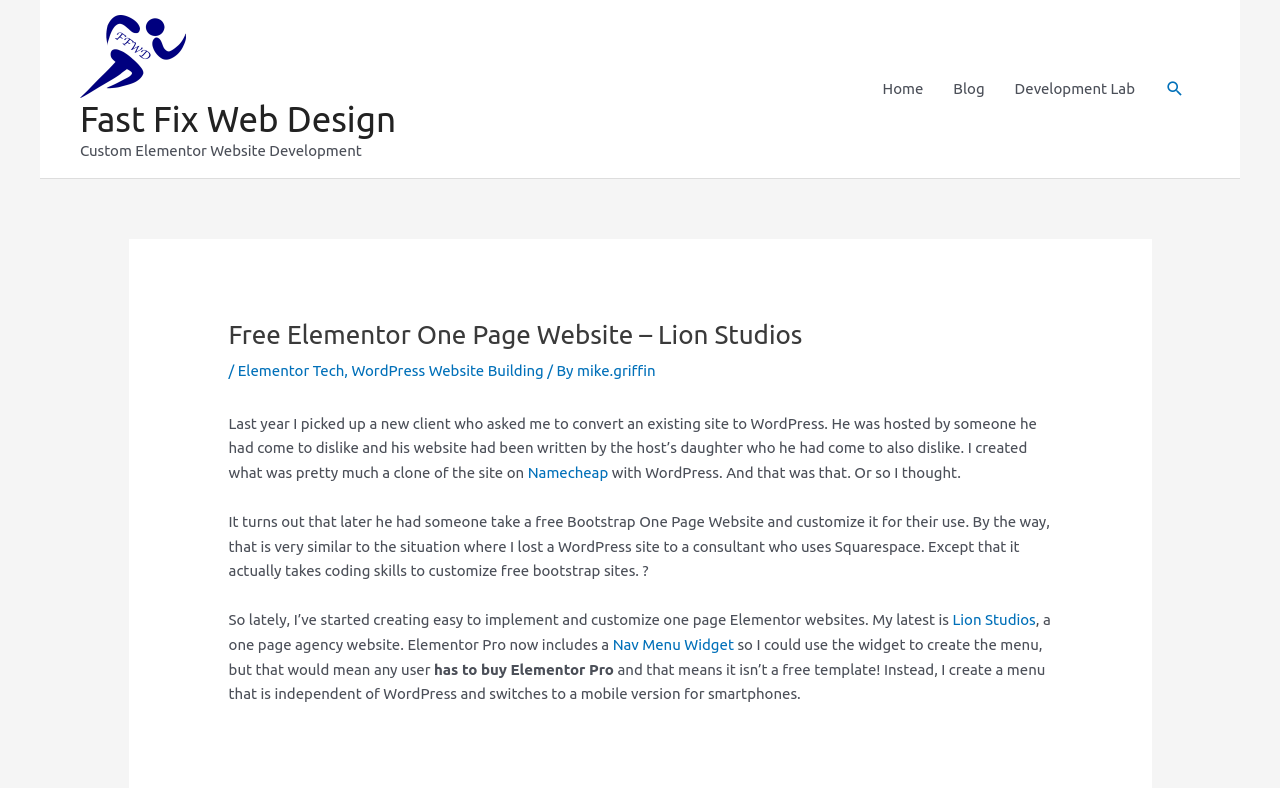Please provide a detailed answer to the question below based on the screenshot: 
What is the name of the website development company?

I found the answer by looking at the top-left corner of the webpage, where the logo and company name are usually located. The link 'Fast Fix Web Design' is situated next to the logo, indicating that it is the name of the website development company.